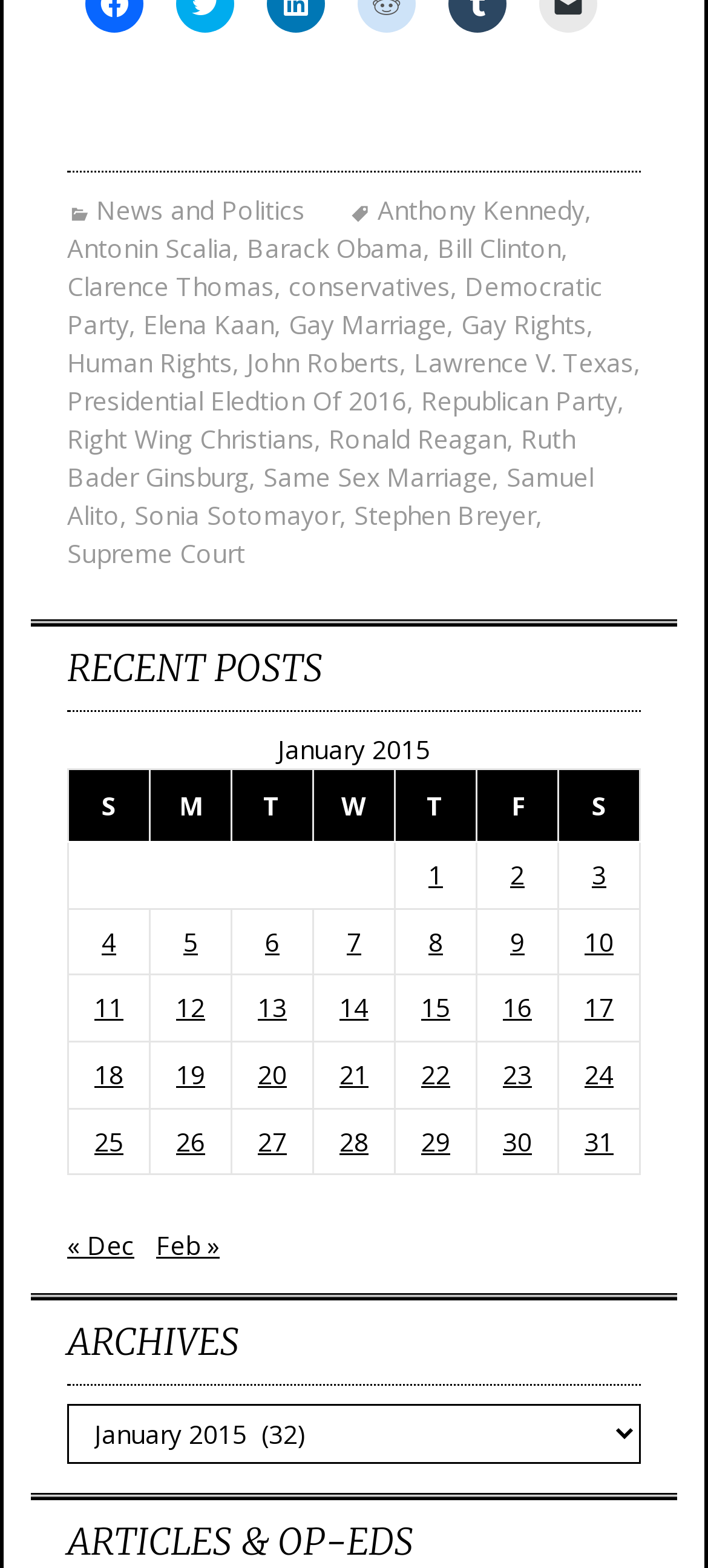Respond with a single word or phrase to the following question:
How many links are in the footer section?

20